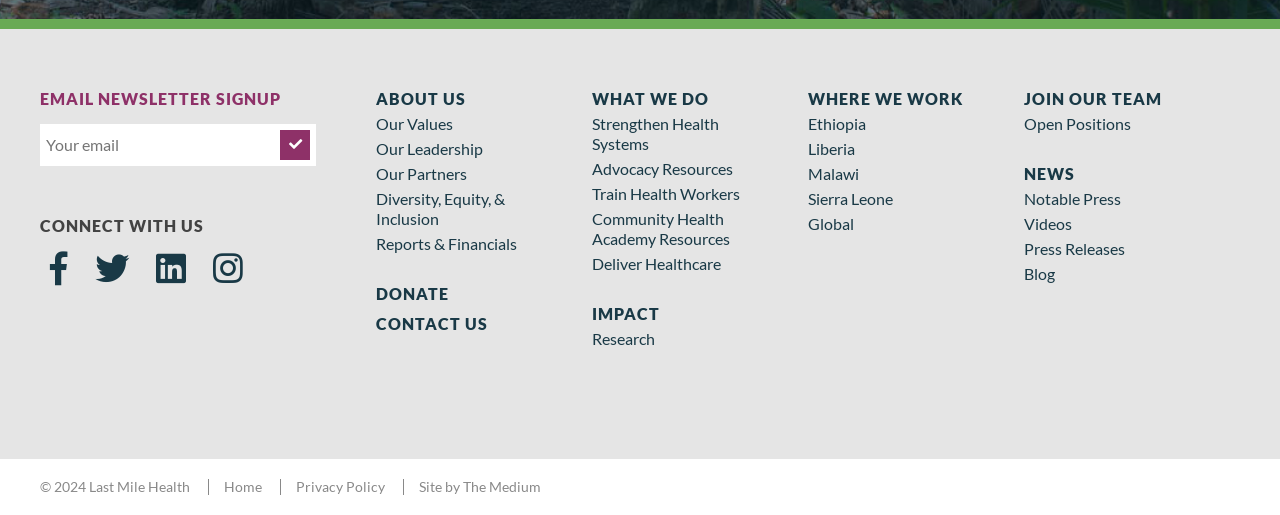How many social media platforms can you follow this organization on? Examine the screenshot and reply using just one word or a brief phrase.

4